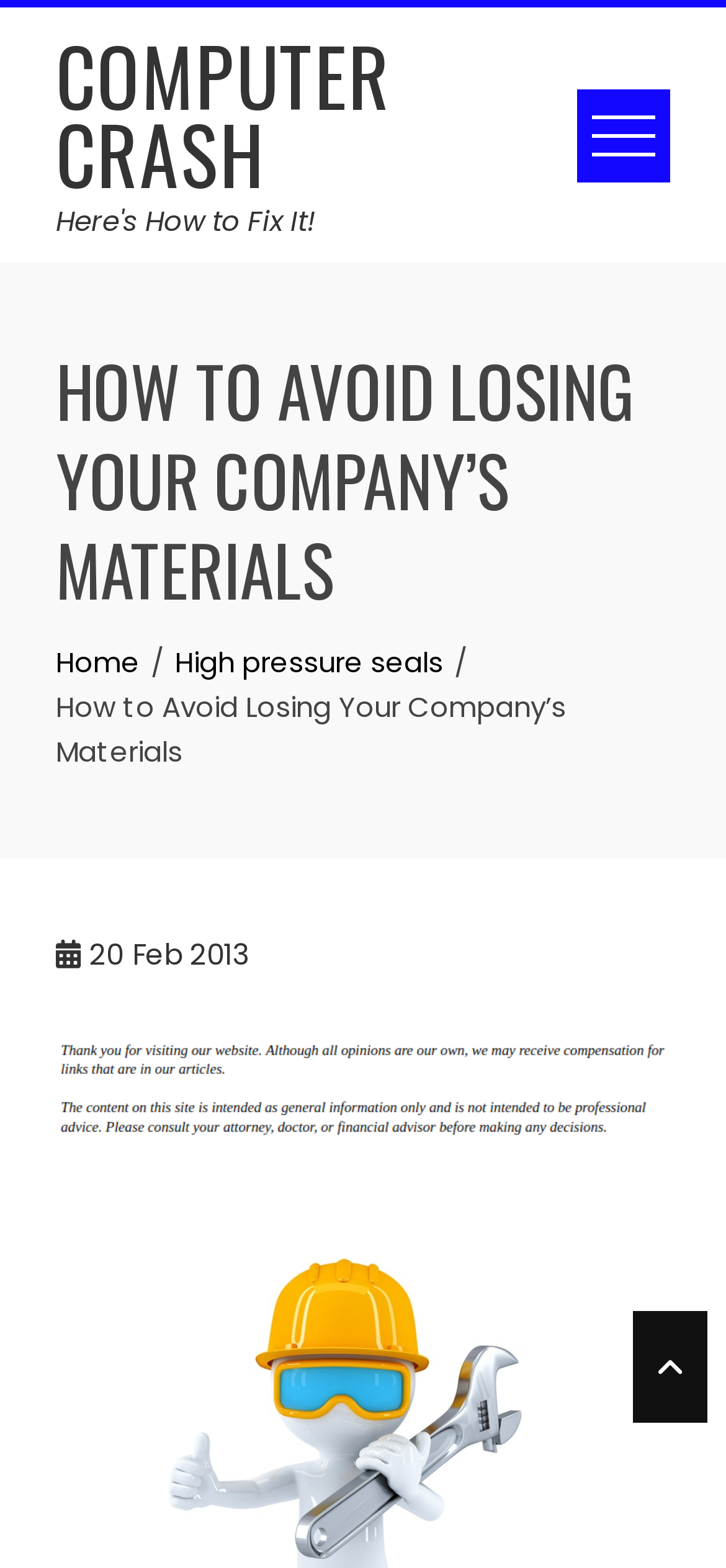Offer a comprehensive description of the webpage’s content and structure.

The webpage appears to be an article or blog post titled "How to Avoid Losing Your Company's Materials - Computer Crash". At the top of the page, there are three links: "COMPUTER CRASH" on the left, "Here's How to Fix It!" slightly below it, and an unnamed link on the right side of the page. 

Below these links, there is a prominent heading that reads "HOW TO AVOID LOSING YOUR COMPANY’S MATERIALS", which spans almost the entire width of the page. Underneath the heading, there is a navigation section labeled "Breadcrumbs" that contains two links: "Home" and "High pressure seals". 

To the right of the navigation section, there is a static text element that displays the title of the article again, along with the date "20 Feb 2013" written in a smaller font. Below this text, there is a large image that takes up most of the width of the page.